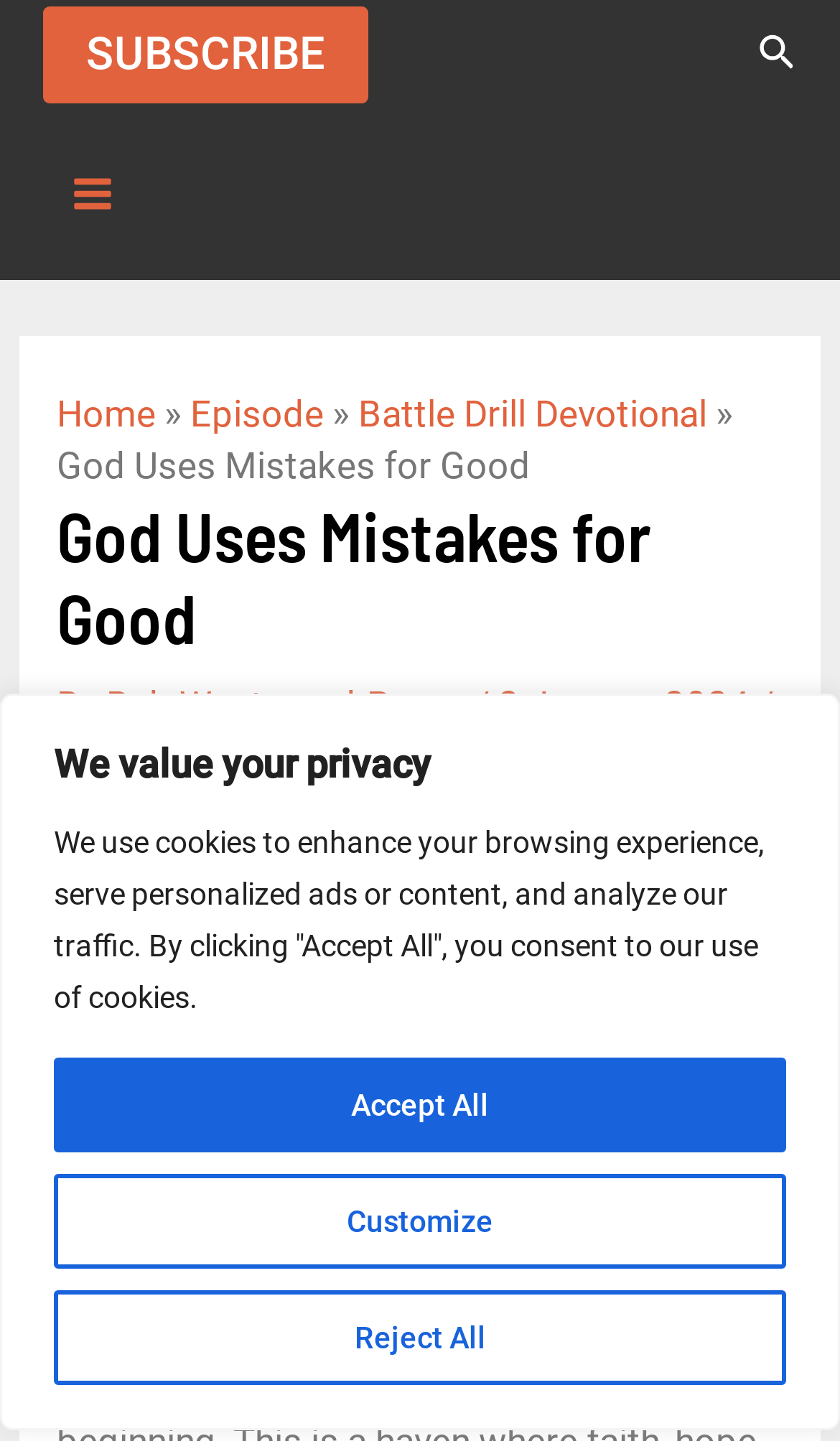Locate and generate the text content of the webpage's heading.

God Uses Mistakes for Good